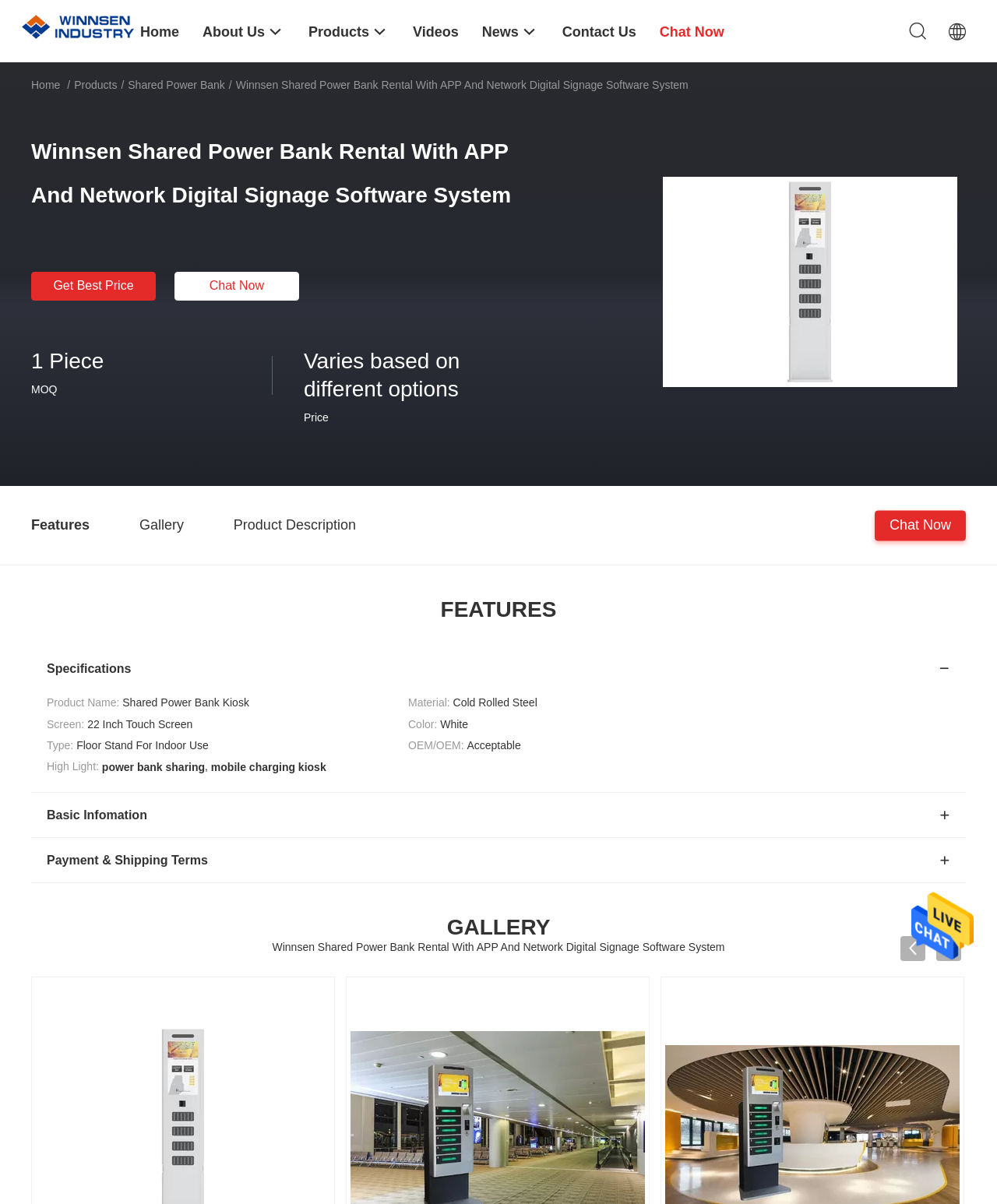Locate the bounding box coordinates of the element that should be clicked to execute the following instruction: "Learn more about the product features".

[0.442, 0.496, 0.558, 0.516]